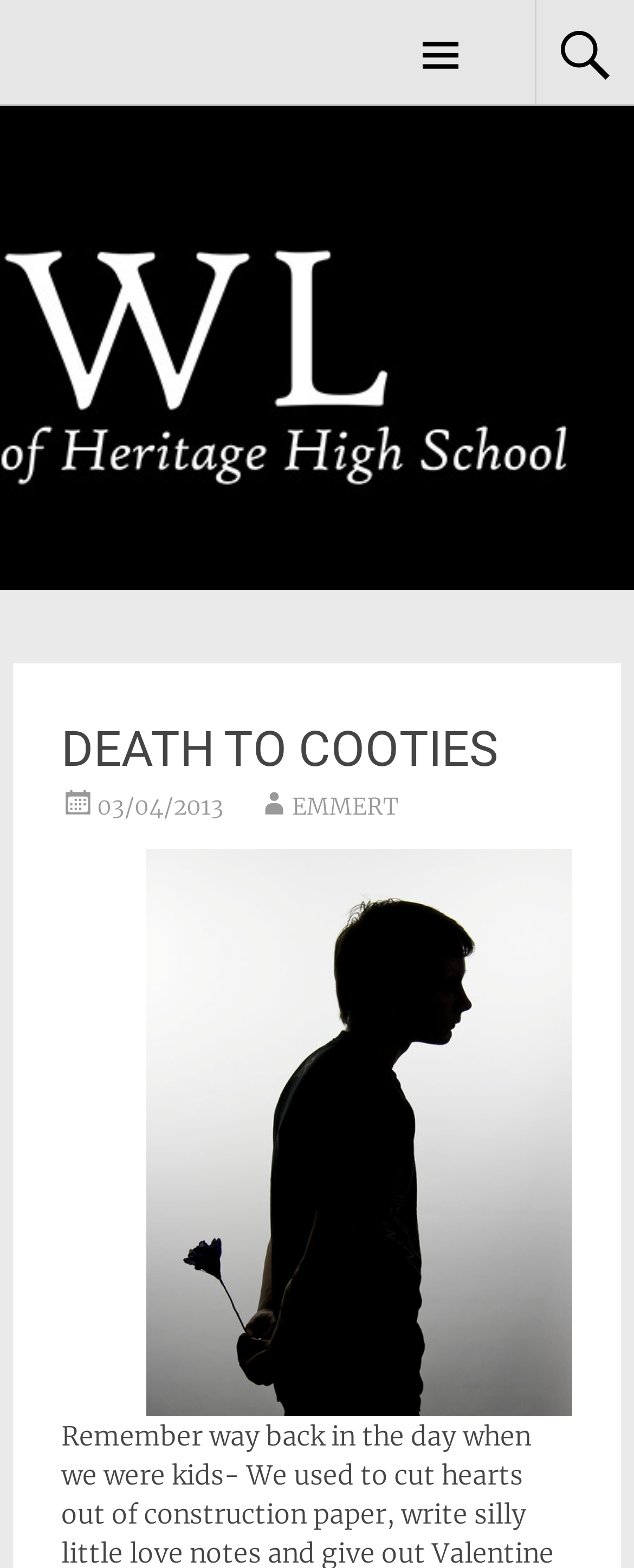Extract the main headline from the webpage and generate its text.

DEATH TO COOTIES